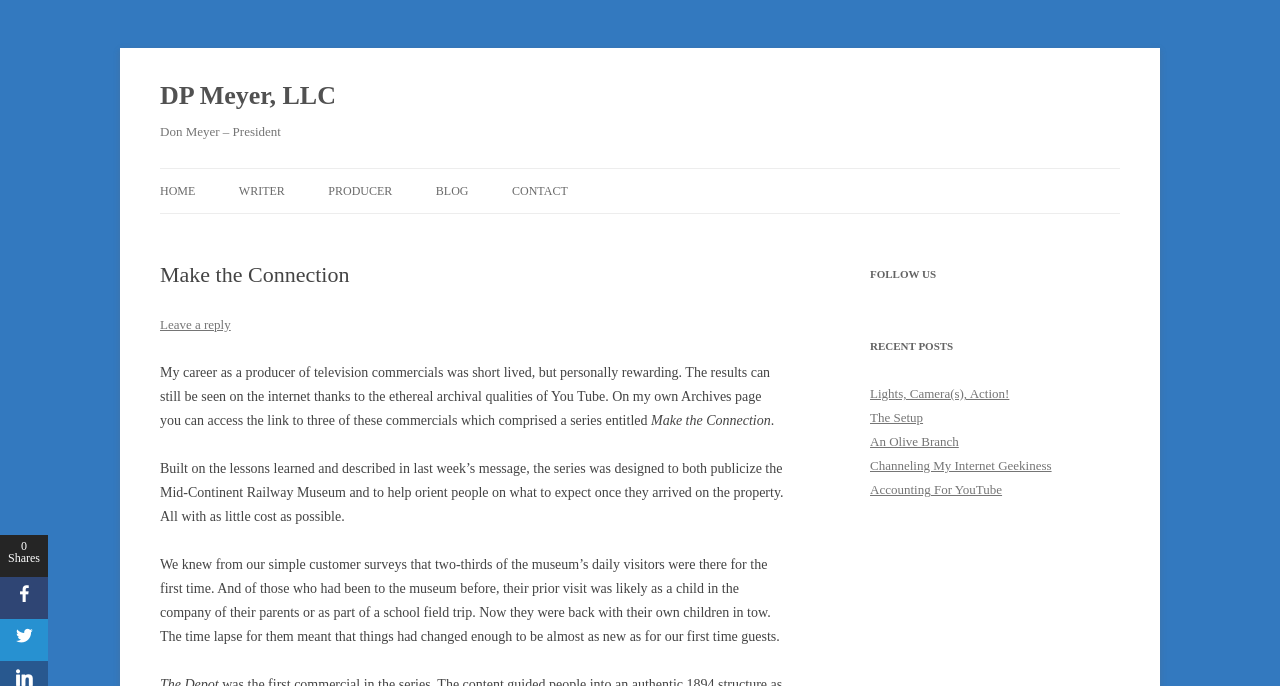Locate the bounding box coordinates of the element that should be clicked to fulfill the instruction: "Click the CONTACT link".

[0.4, 0.246, 0.444, 0.311]